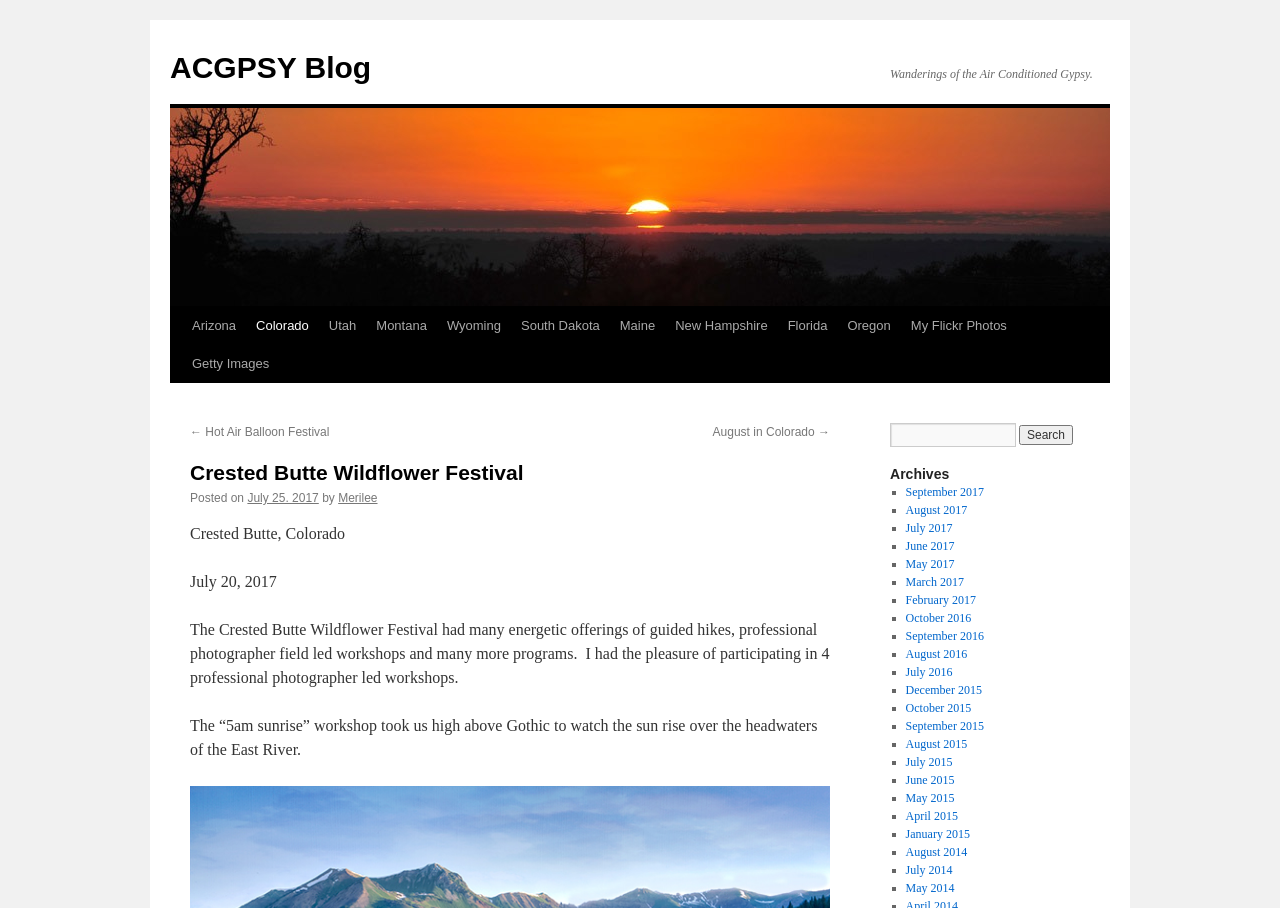Can you identify and provide the main heading of the webpage?

Crested Butte Wildflower Festival